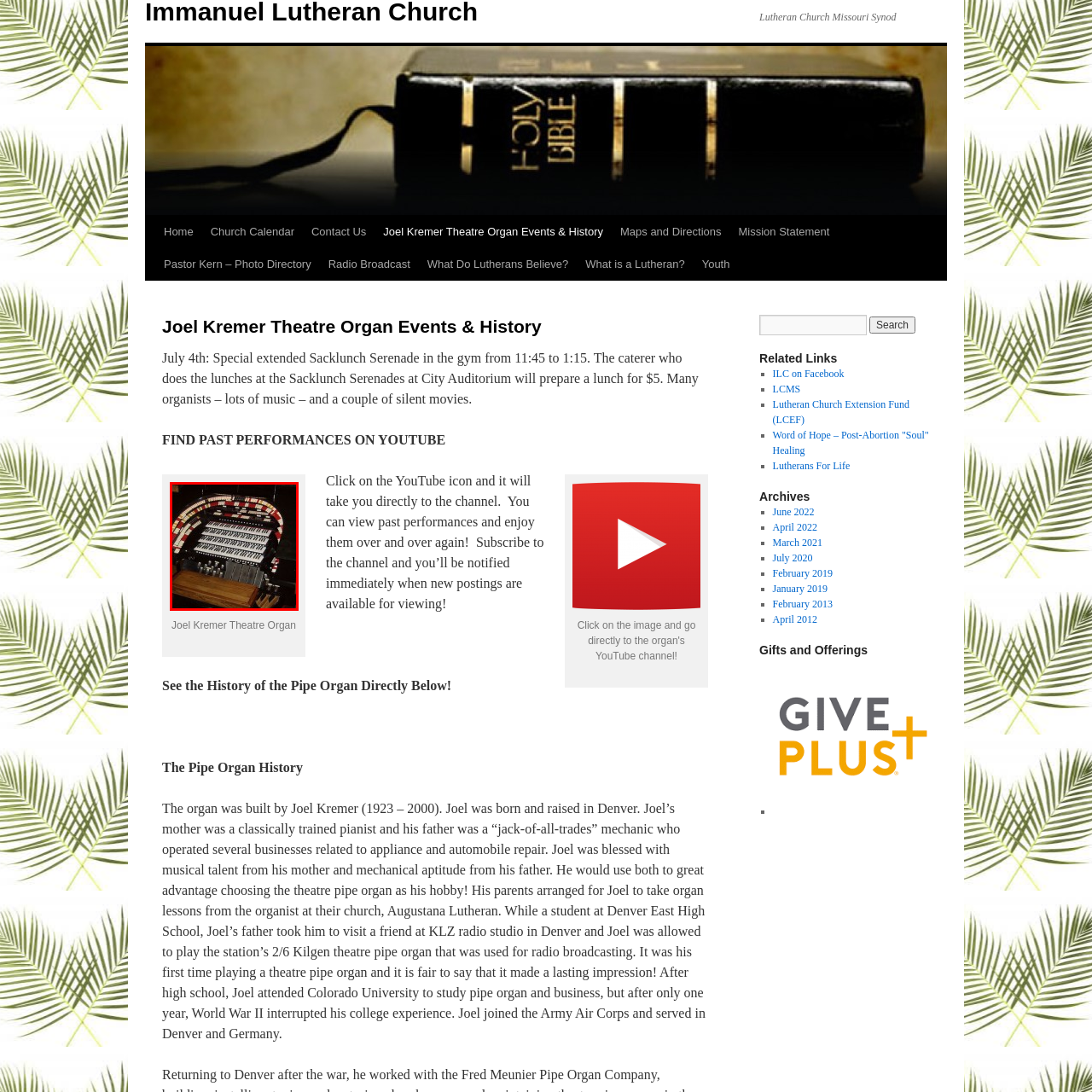What is the organ a testament to?
Look at the image framed by the red bounding box and provide an in-depth response.

The caption states that the organ is a testament to the musical legacy of Joel Kremer, honoring his contributions to the world of theatre music. This suggests that the organ is a tribute to Joel Kremer's achievements and impact in the field of theatre music.